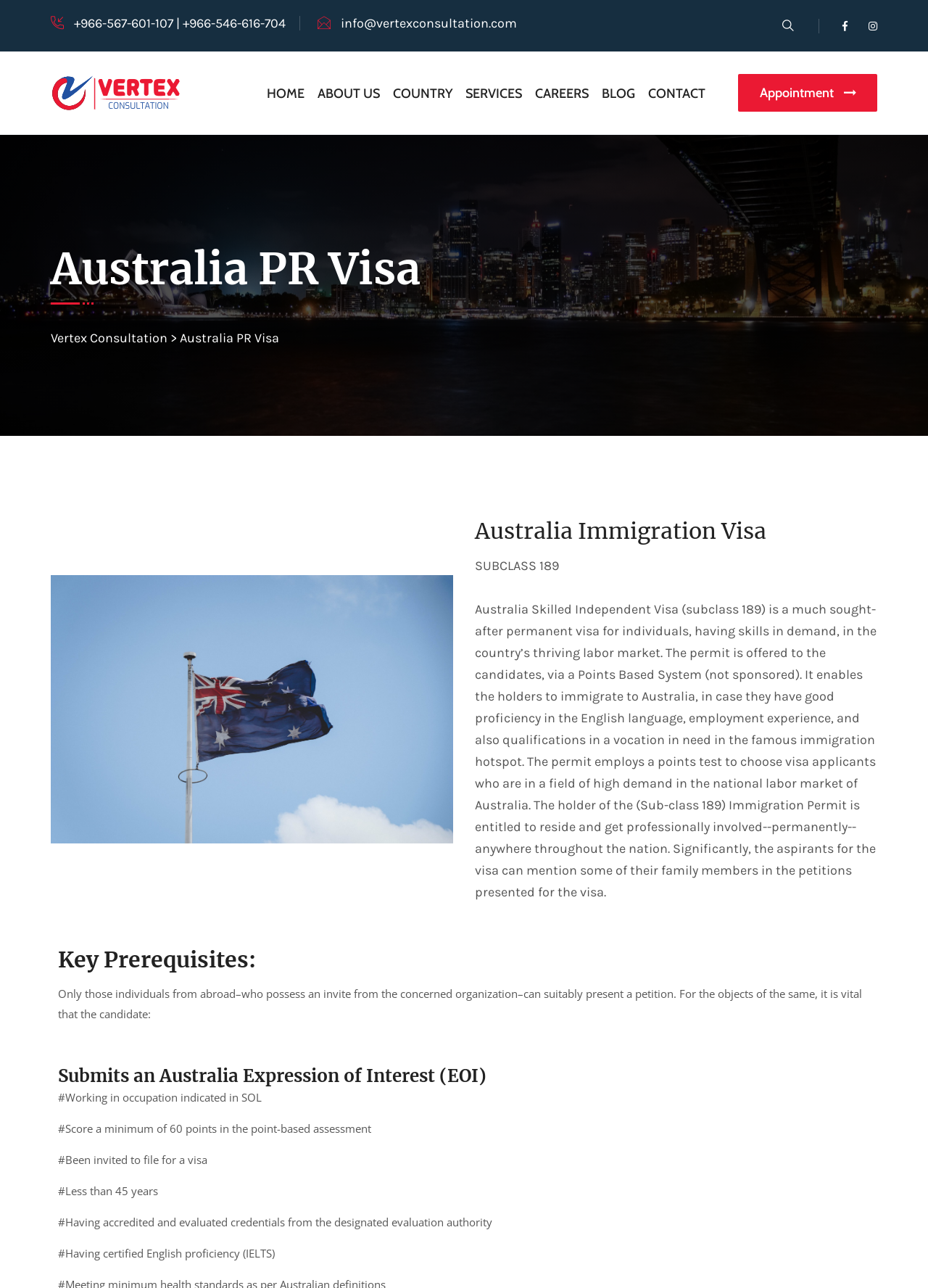Generate the text content of the main heading of the webpage.

Australia PR Visa